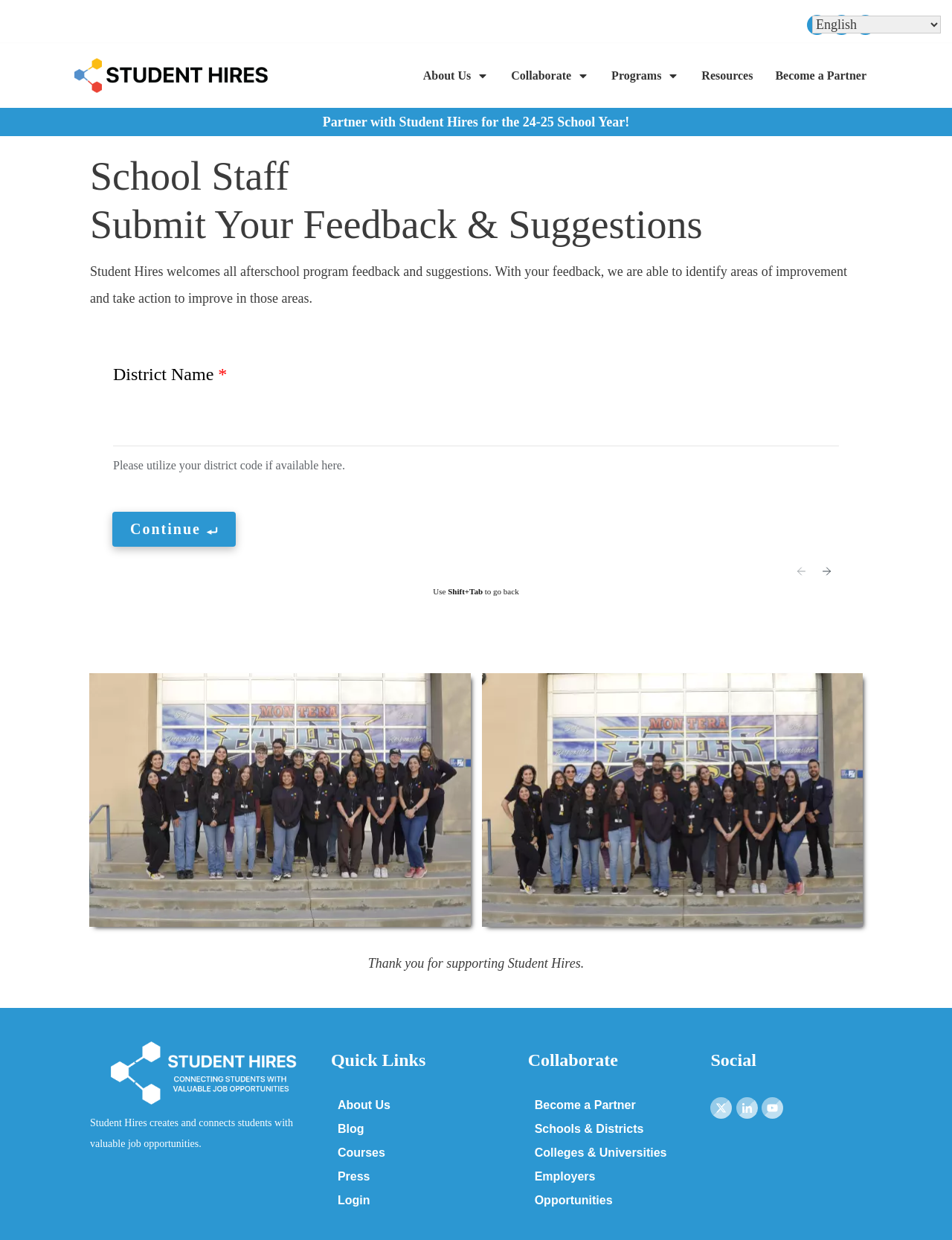Predict the bounding box coordinates of the area that should be clicked to accomplish the following instruction: "Click the 'Become a Partner' link". The bounding box coordinates should consist of four float numbers between 0 and 1, i.e., [left, top, right, bottom].

[0.814, 0.051, 0.91, 0.07]